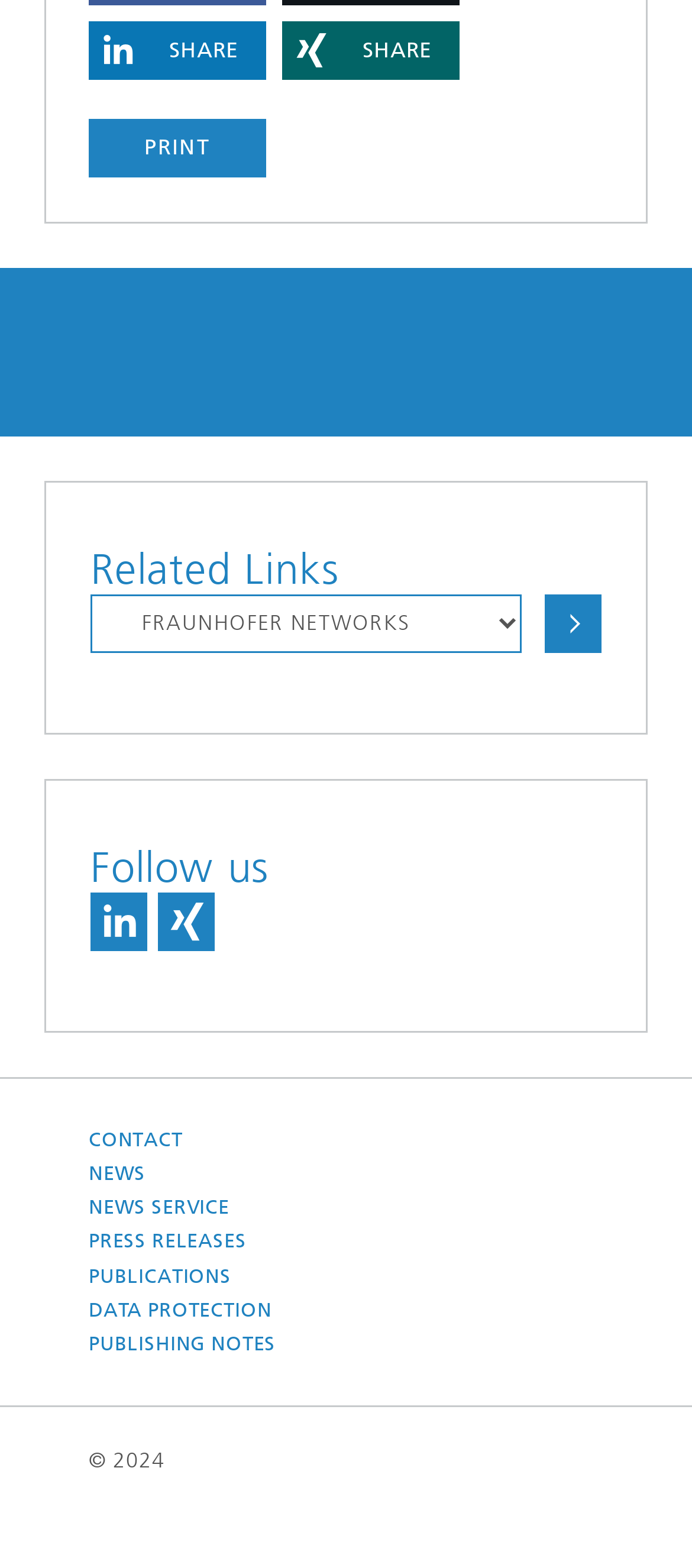Please determine the bounding box coordinates for the UI element described here. Use the format (top-left x, top-left y, bottom-right x, bottom-right y) with values bounded between 0 and 1: Publishing Notes

[0.128, 0.847, 0.398, 0.868]